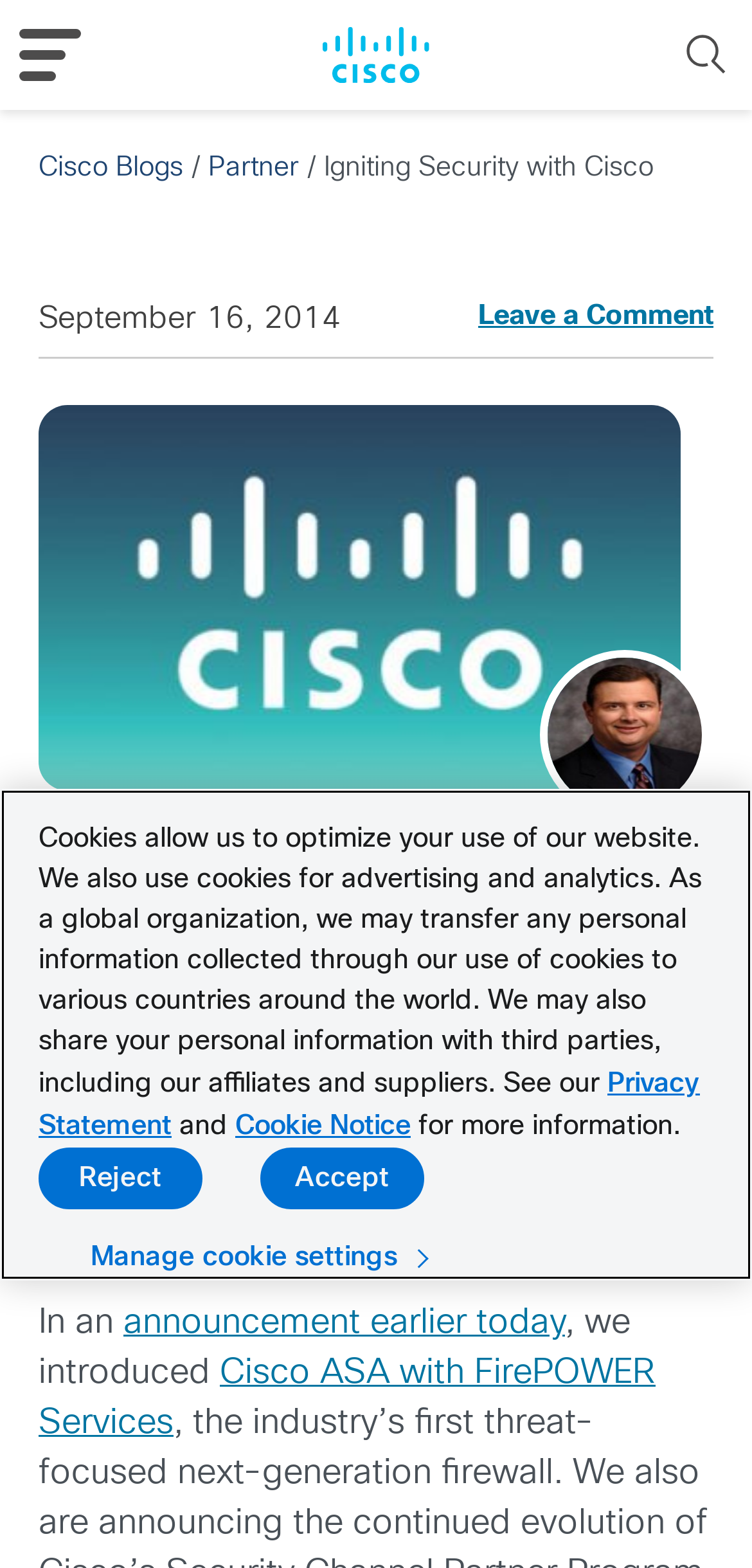How long does it take to read the article?
Look at the screenshot and provide an in-depth answer.

I found the answer by looking at the StaticText element with the text '1 min read', which indicates the estimated time it takes to read the article.